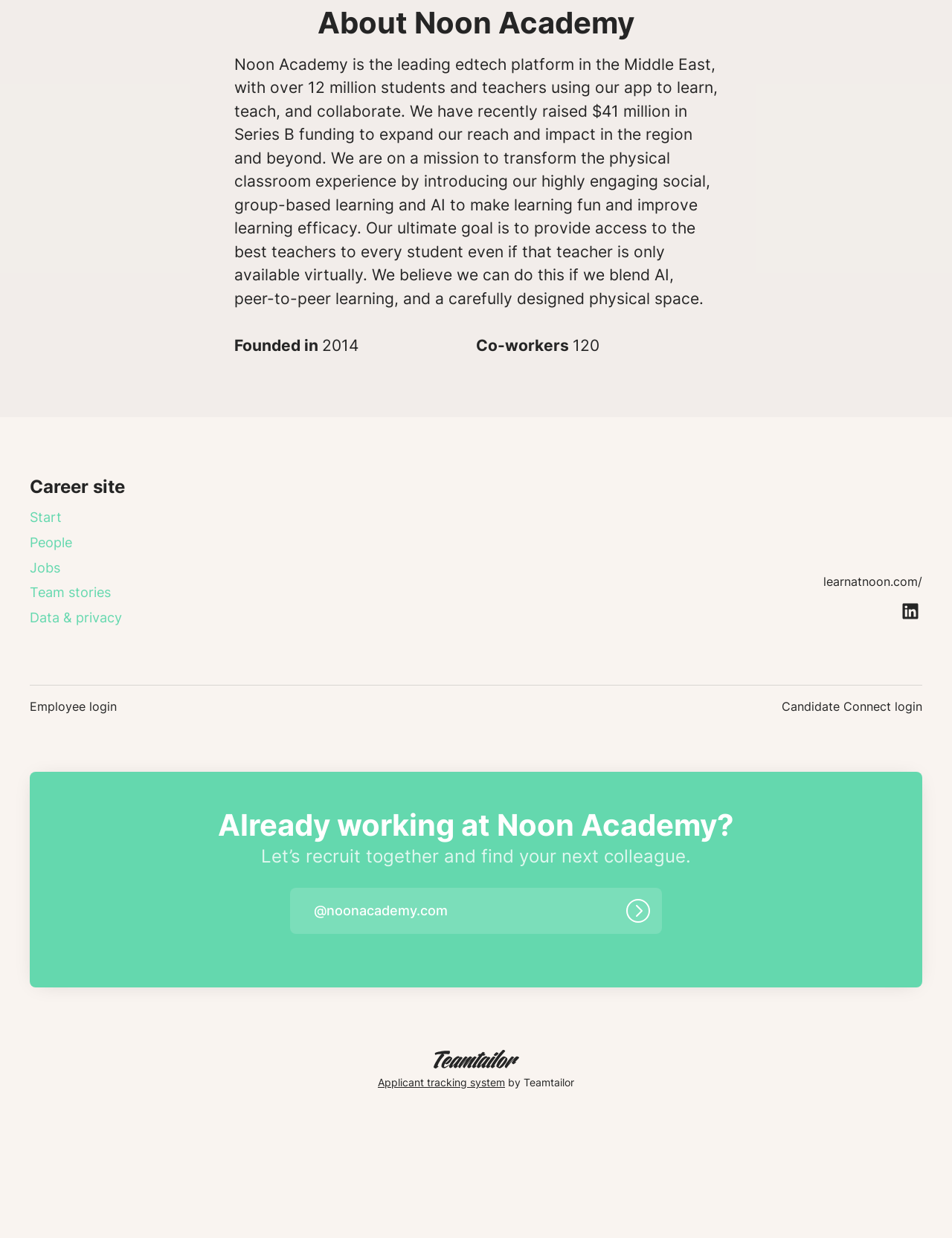What is the name of the edtech platform?
Deliver a detailed and extensive answer to the question.

The webpage is about Noon Academy, which is described as the leading edtech platform in the Middle East, with over 12 million students and teachers using their app.